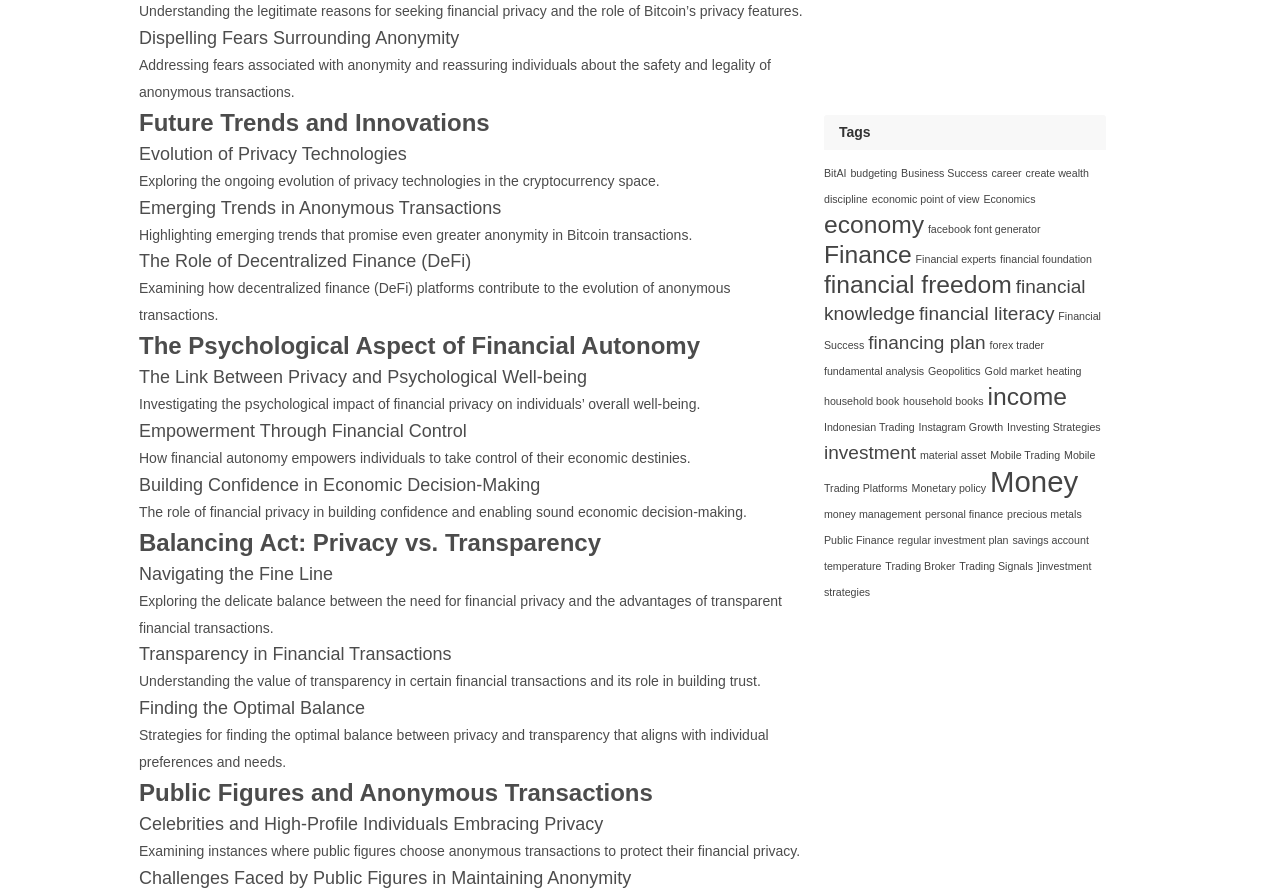Respond to the question below with a single word or phrase:
What is the main topic of the webpage?

Financial privacy and Bitcoin